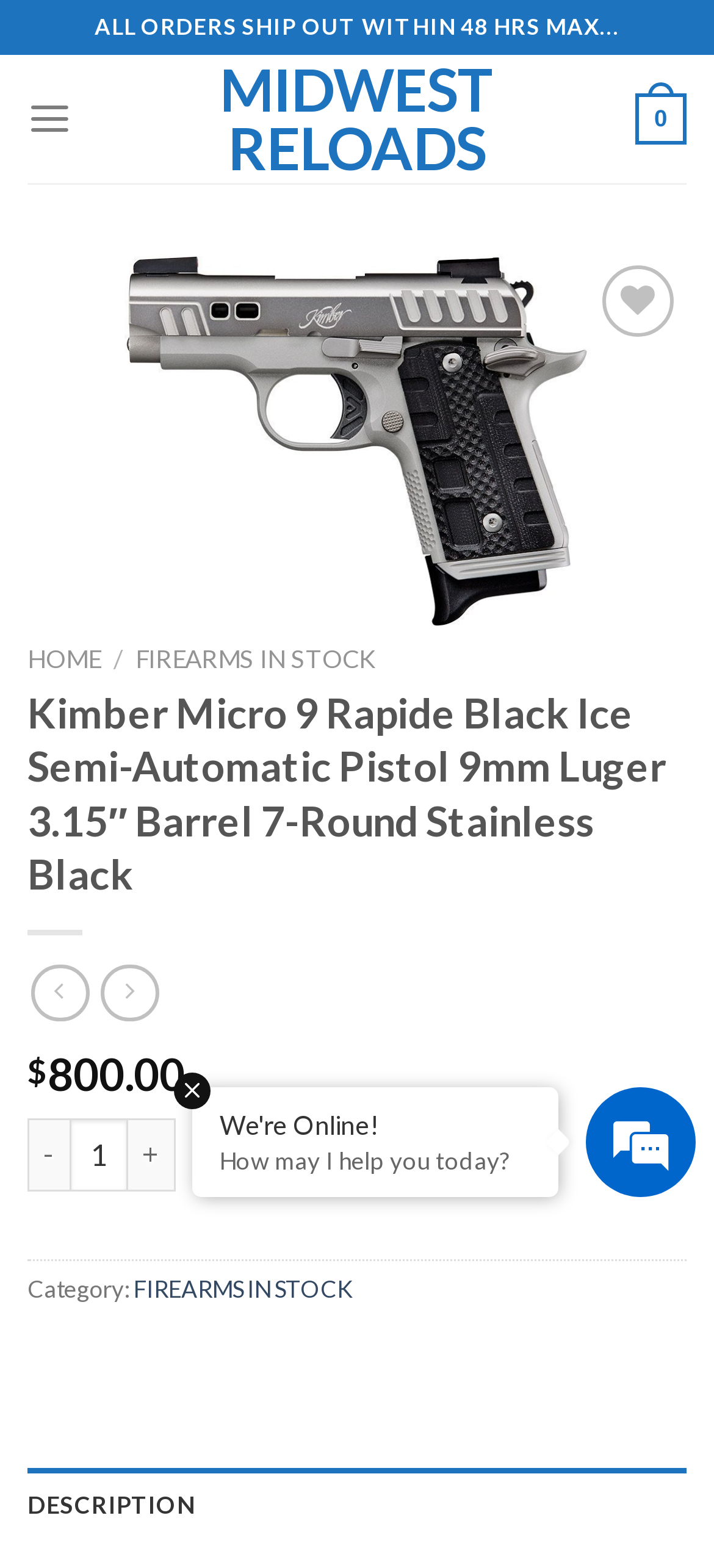Using the description "Midwest Reloads", predict the bounding box of the relevant HTML element.

[0.287, 0.039, 0.713, 0.113]